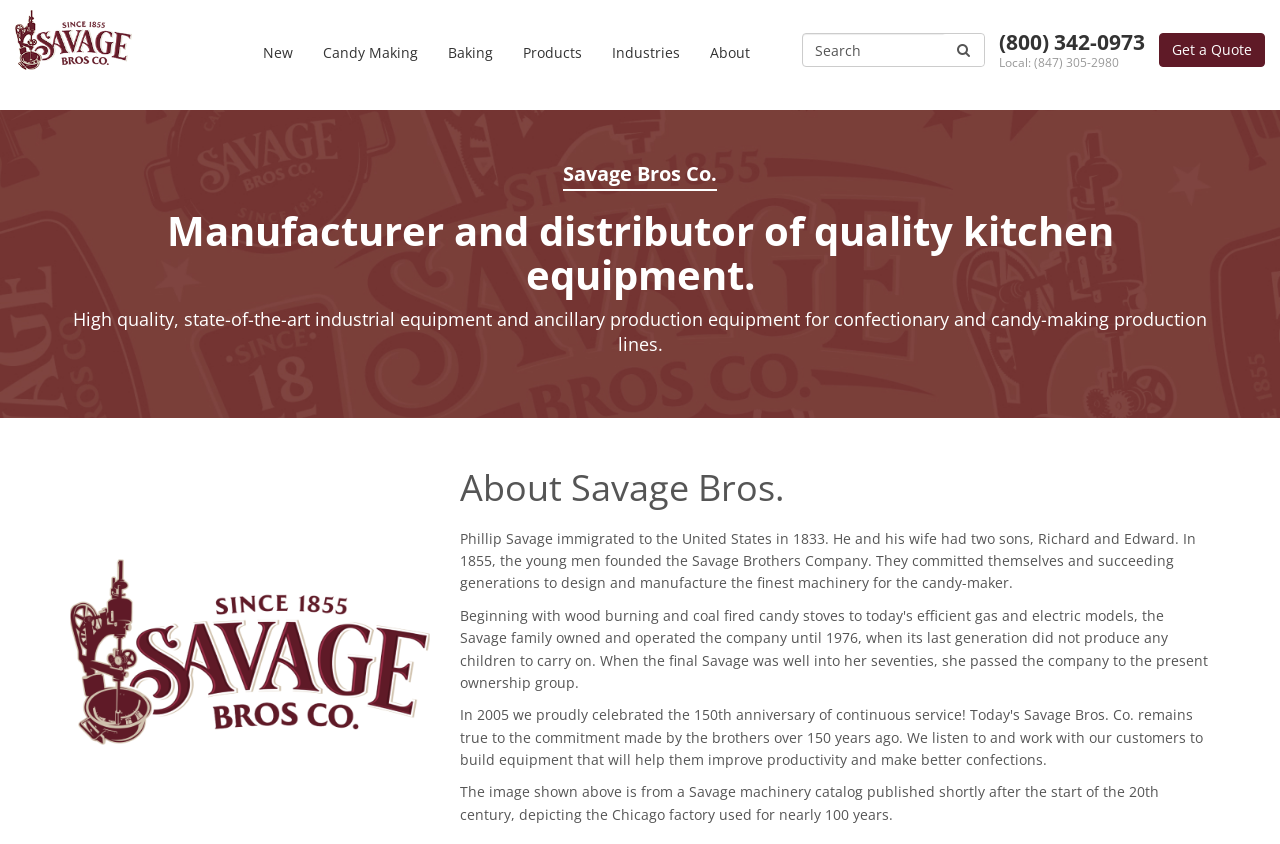Please indicate the bounding box coordinates of the element's region to be clicked to achieve the instruction: "Search for something". Provide the coordinates as four float numbers between 0 and 1, i.e., [left, top, right, bottom].

[0.627, 0.039, 0.77, 0.08]